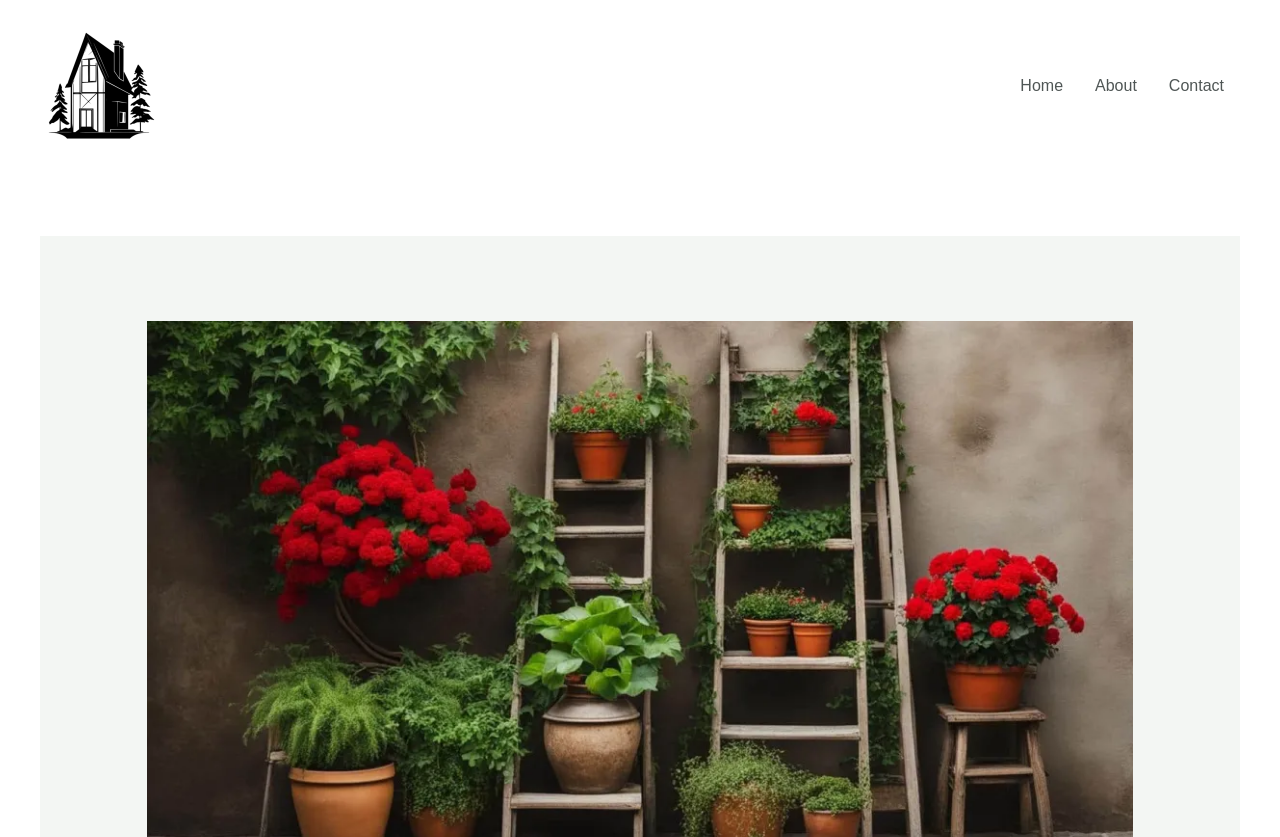What is the website's domain?
Using the image as a reference, give an elaborate response to the question.

I found the website's domain by looking at the link element at the top left corner of the webpage, which has the text 'dreamitbuilditloveit.net' and an image with the same URL.